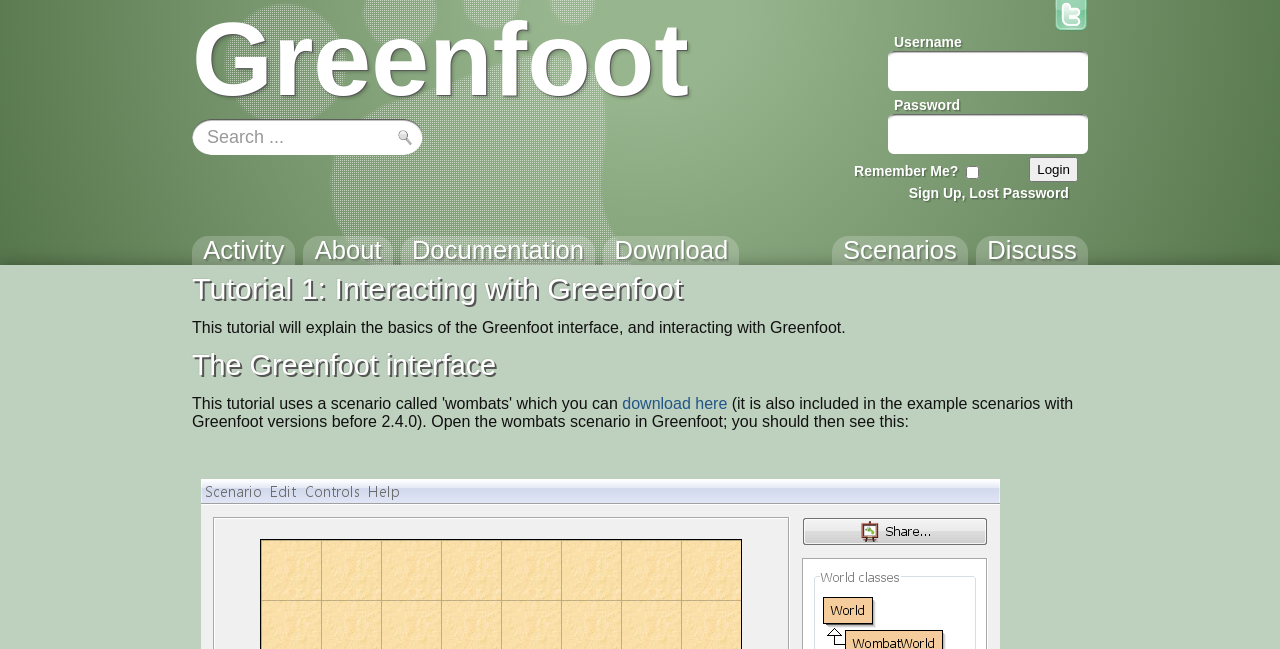Identify the bounding box coordinates of the specific part of the webpage to click to complete this instruction: "Go to Twitter".

[0.802, 0.0, 0.872, 0.085]